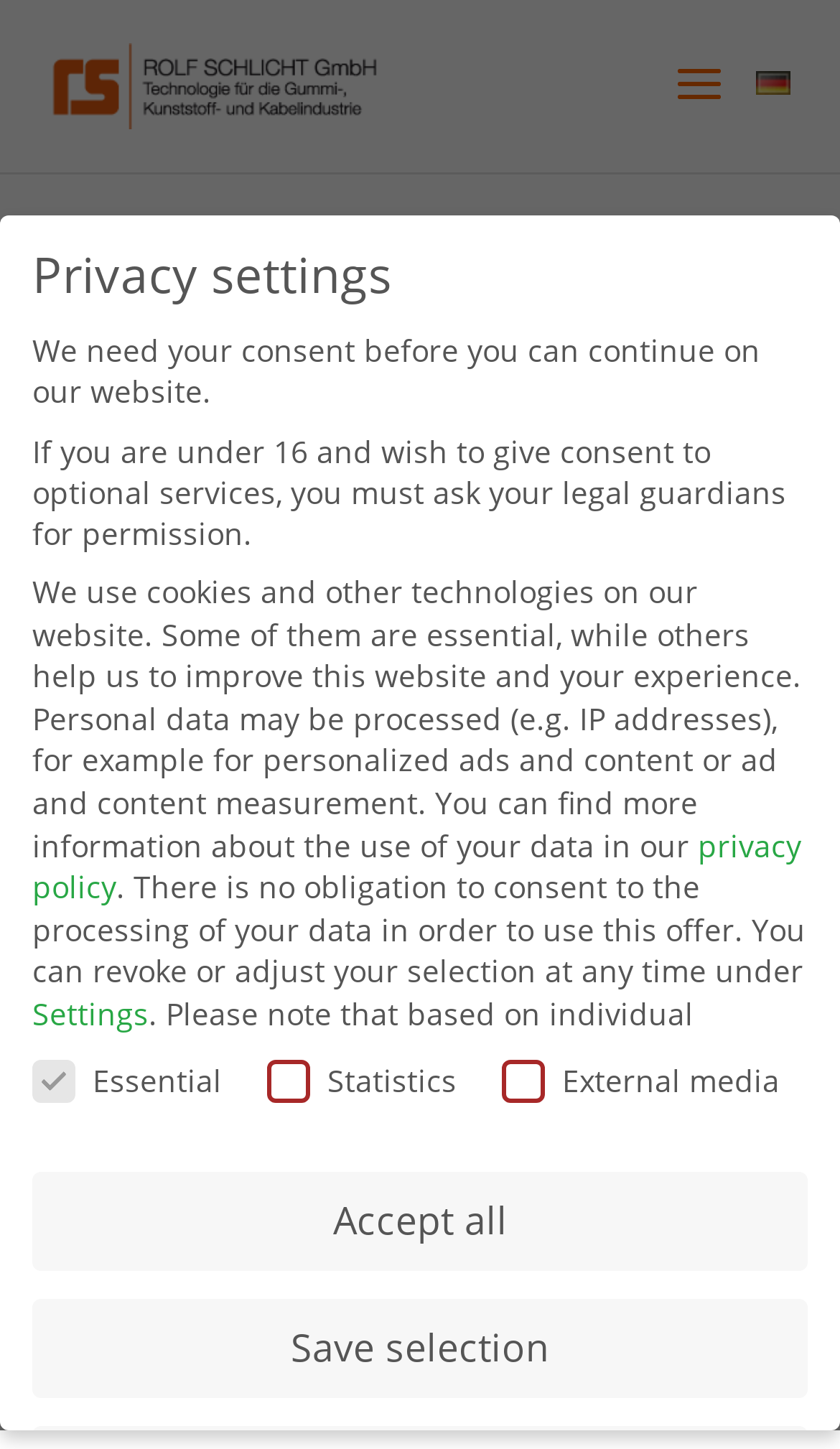Pinpoint the bounding box coordinates of the clickable area needed to execute the instruction: "Select the Deutsch language". The coordinates should be specified as four float numbers between 0 and 1, i.e., [left, top, right, bottom].

[0.899, 0.043, 0.94, 0.071]